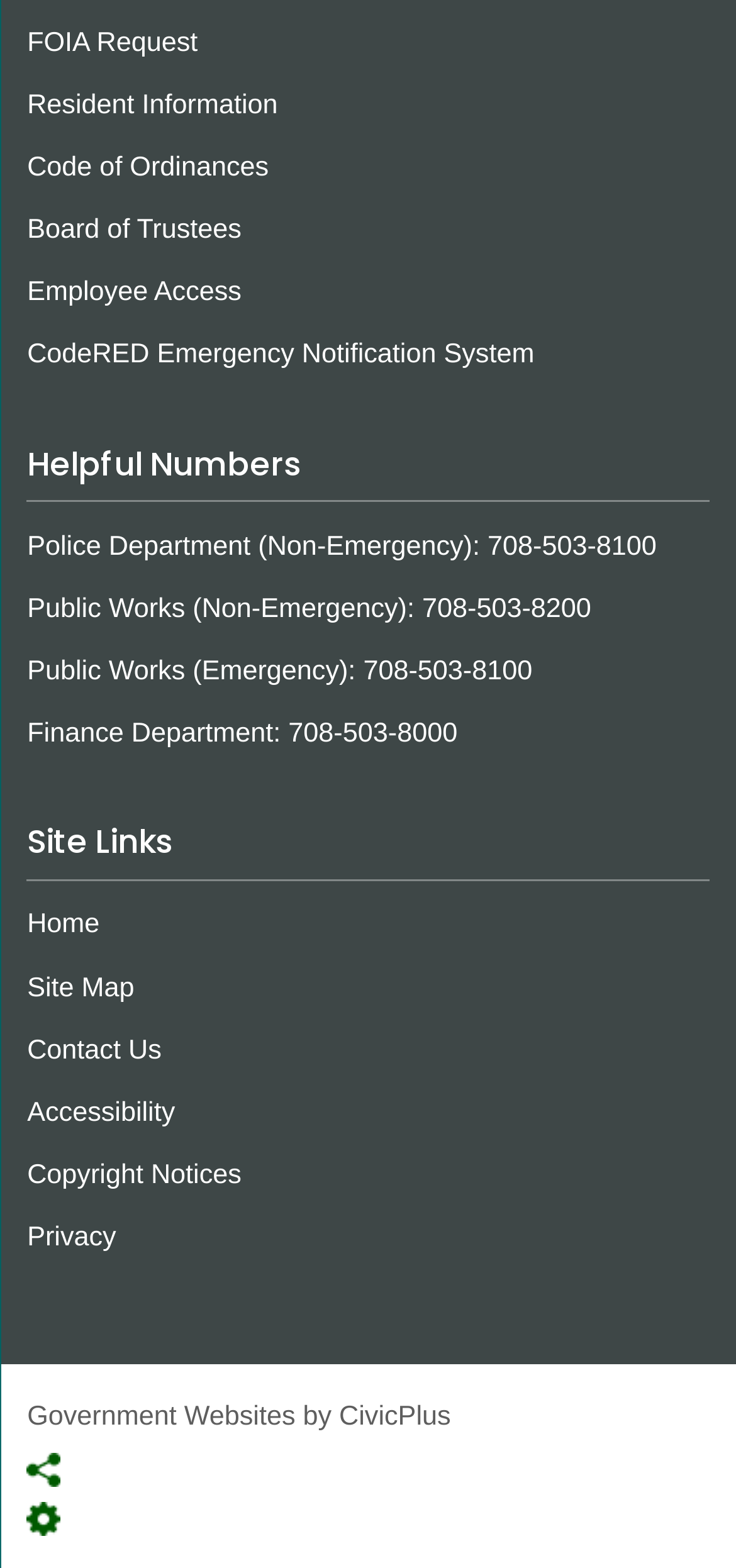Bounding box coordinates should be provided in the format (top-left x, top-left y, bottom-right x, bottom-right y) with all values between 0 and 1. Identify the bounding box for this UI element: first appeared.

None